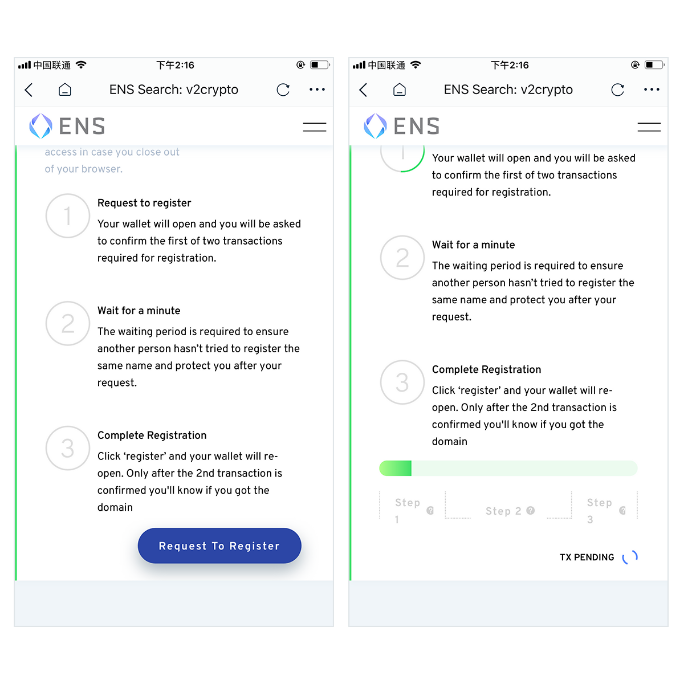Elaborate on the contents of the image in great detail.

The image portrays two separate screens of a mobile interface titled "ENS Search: v2crypto." The left screen displays a step-by-step registration process with three key phases: "Request to register," "Wait for a minute," and "Complete Registration." Each step provides guidance, emphasizing the need for wallet confirmation and a waiting period to secure the name from being registered by another party. Prominently located at the bottom is the "Request To Register" button, which users click to initiate the process.

The right screen mirrors the left but highlights the stages of the transaction process more visually. It includes a progress bar labeled "Step 1," "Step 2," and "Step 3," indicating the current status with "TX PENDING" status displayed, signifying that the transaction is still being processed. This design enhances user engagement and clarity on the registration's progress, ensuring users are informed throughout the transaction journey.